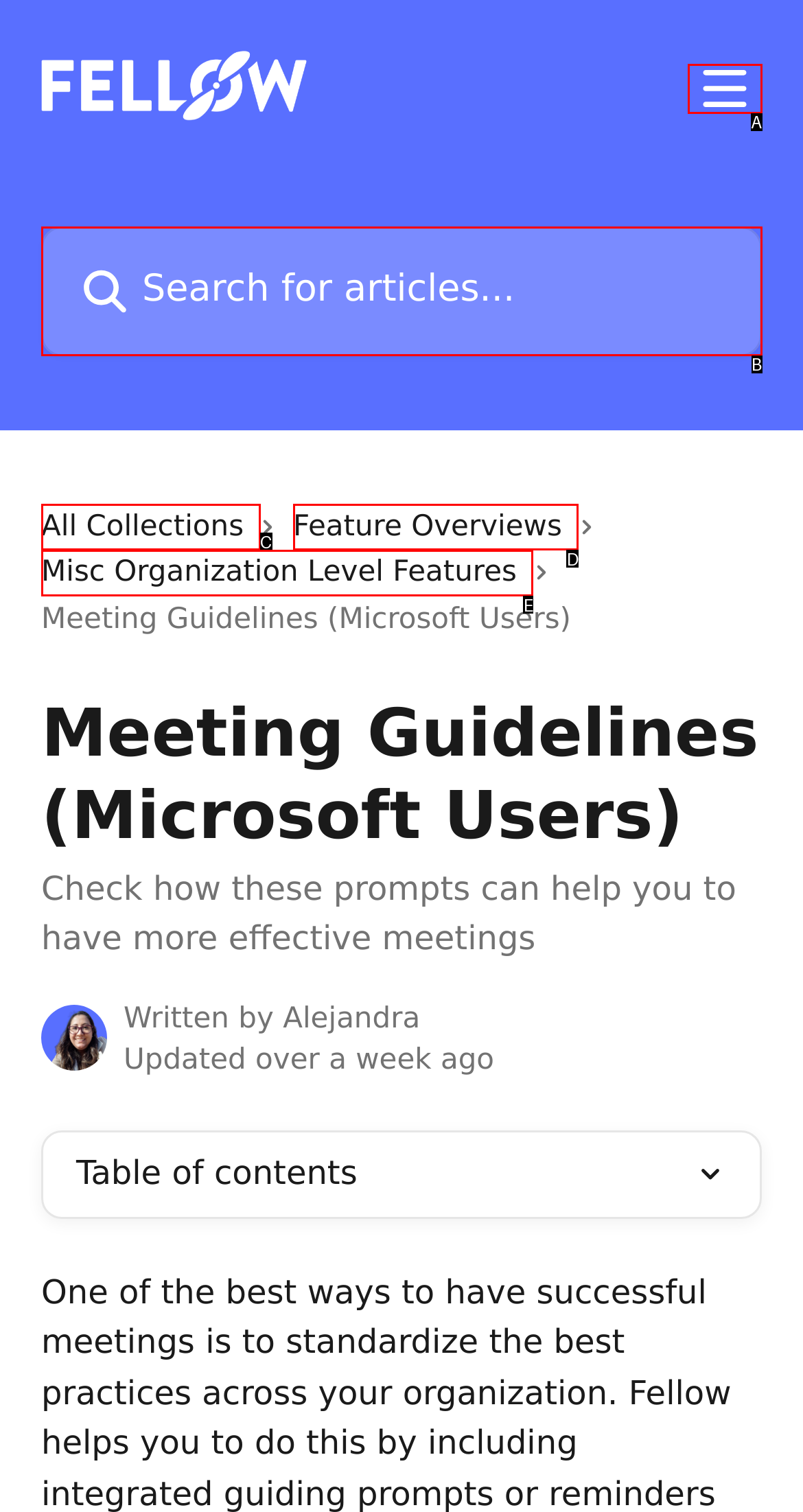Identify the letter corresponding to the UI element that matches this description: name="q" placeholder="Search for articles..."
Answer using only the letter from the provided options.

B